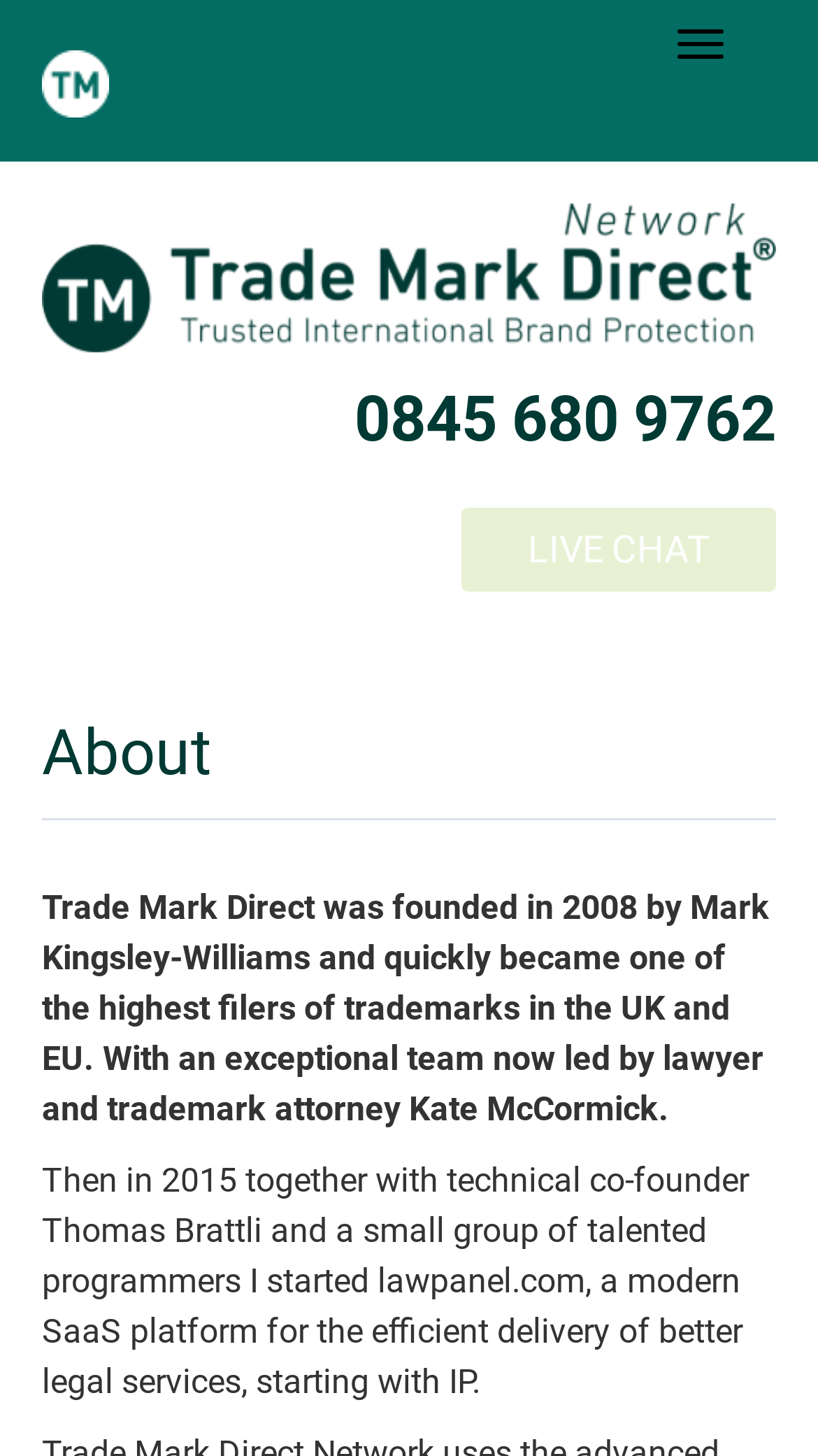What is the phone number on the webpage?
Provide a well-explained and detailed answer to the question.

I found the phone number by looking at the StaticText element with the bounding box coordinates [0.433, 0.262, 0.949, 0.313], which contains the text '0845 680 9762'.